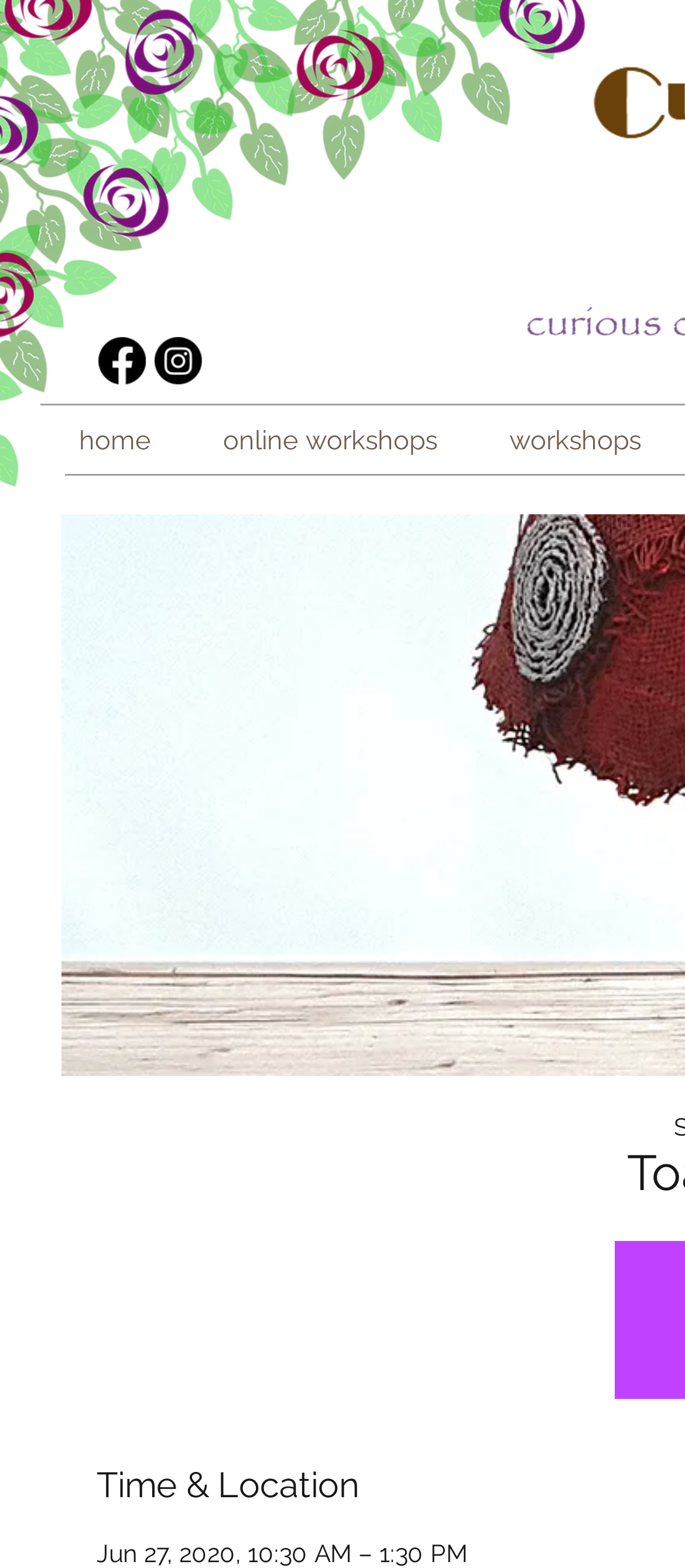What is the position of the image?
Refer to the screenshot and respond with a concise word or phrase.

top left